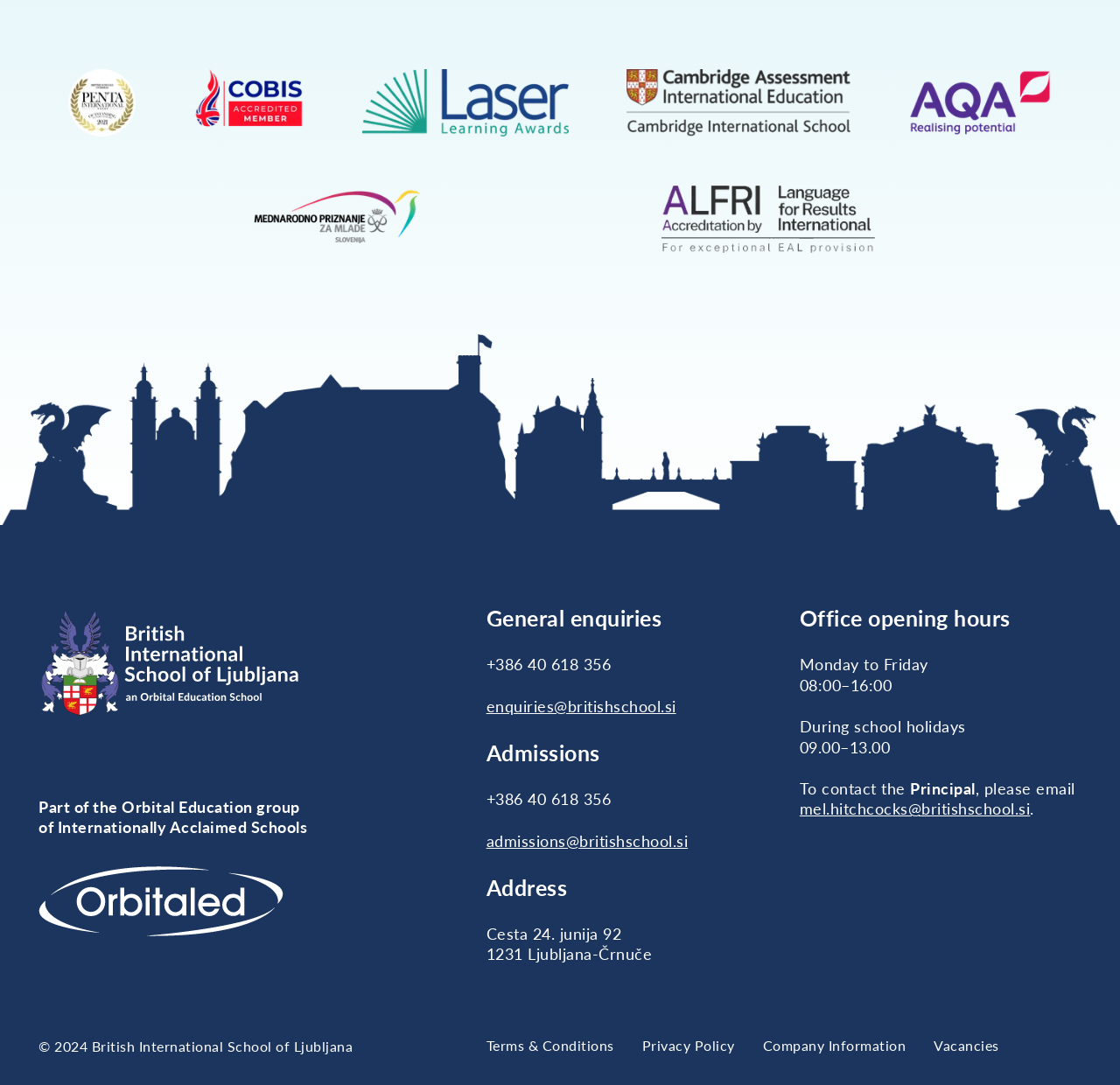Please specify the bounding box coordinates of the area that should be clicked to accomplish the following instruction: "Call the phone number". The coordinates should consist of four float numbers between 0 and 1, i.e., [left, top, right, bottom].

[0.434, 0.604, 0.545, 0.621]